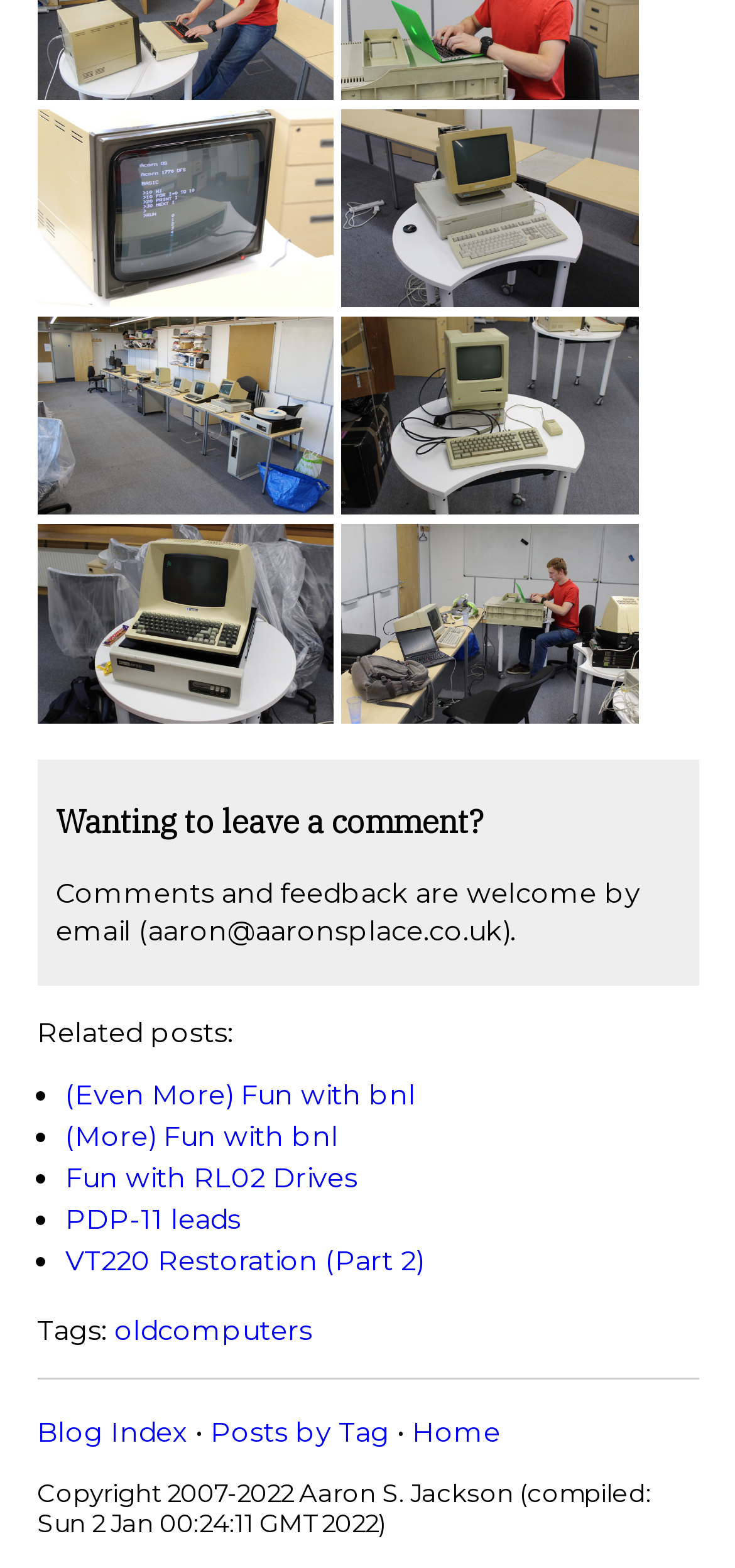How many links are there in the webpage?
Please look at the screenshot and answer using one word or phrase.

14